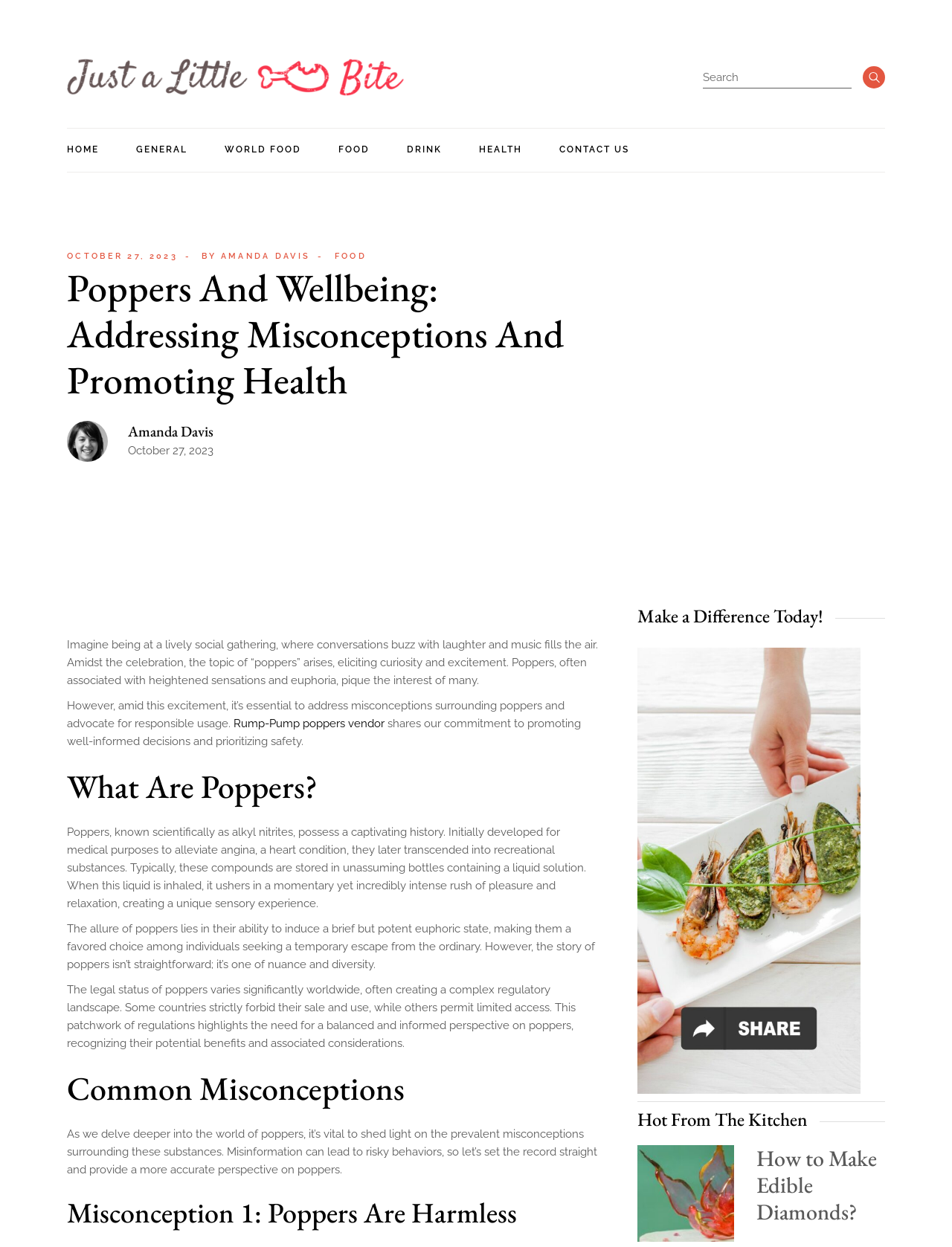Find and extract the text of the primary heading on the webpage.

Poppers And Wellbeing: Addressing Misconceptions And Promoting Health